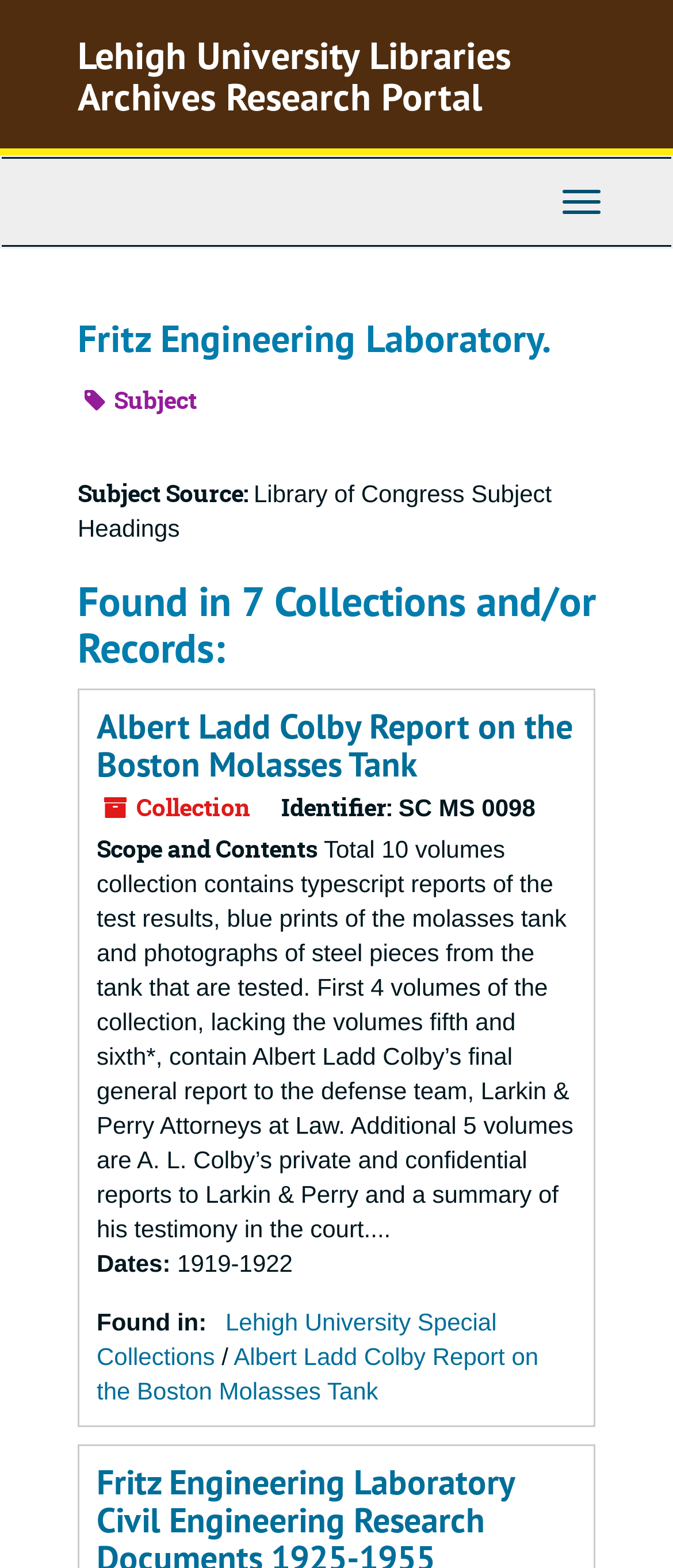Determine the bounding box for the HTML element described here: "Toggle Navigation". The coordinates should be given as [left, top, right, bottom] with each number being a float between 0 and 1.

[0.808, 0.11, 0.921, 0.147]